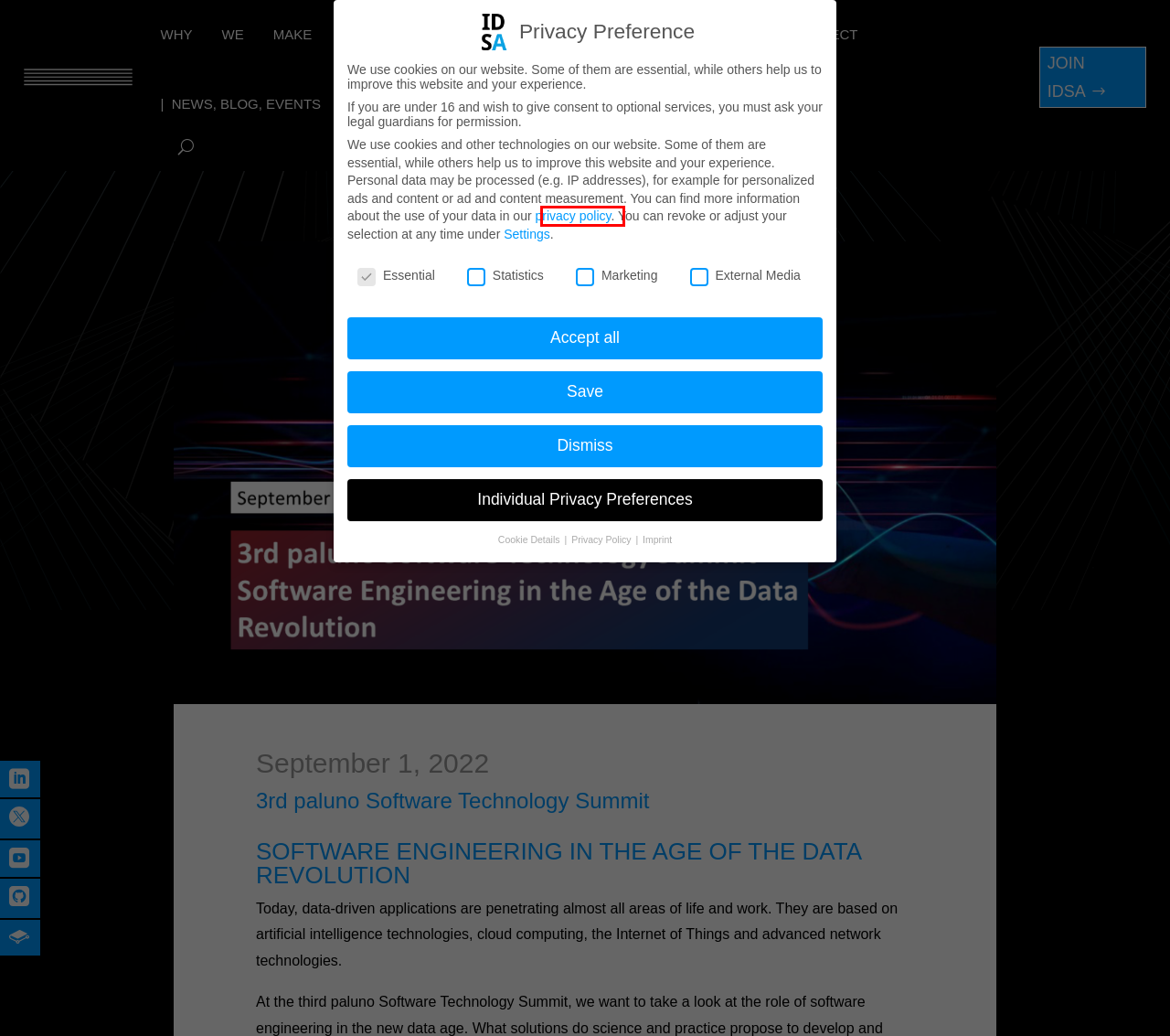Please examine the screenshot provided, which contains a red bounding box around a UI element. Select the webpage description that most accurately describes the new page displayed after clicking the highlighted element. Here are the candidates:
A. Make - International Data Spaces
B. Most Important Documents - International Data Spaces
C. Imprint - International Data Spaces
D. Connect - International Data Spaces
E. We - International Data Spaces
F. Why - International Data Spaces
G. Offers - International Data Spaces
H. Privacy policy - International Data Spaces

H